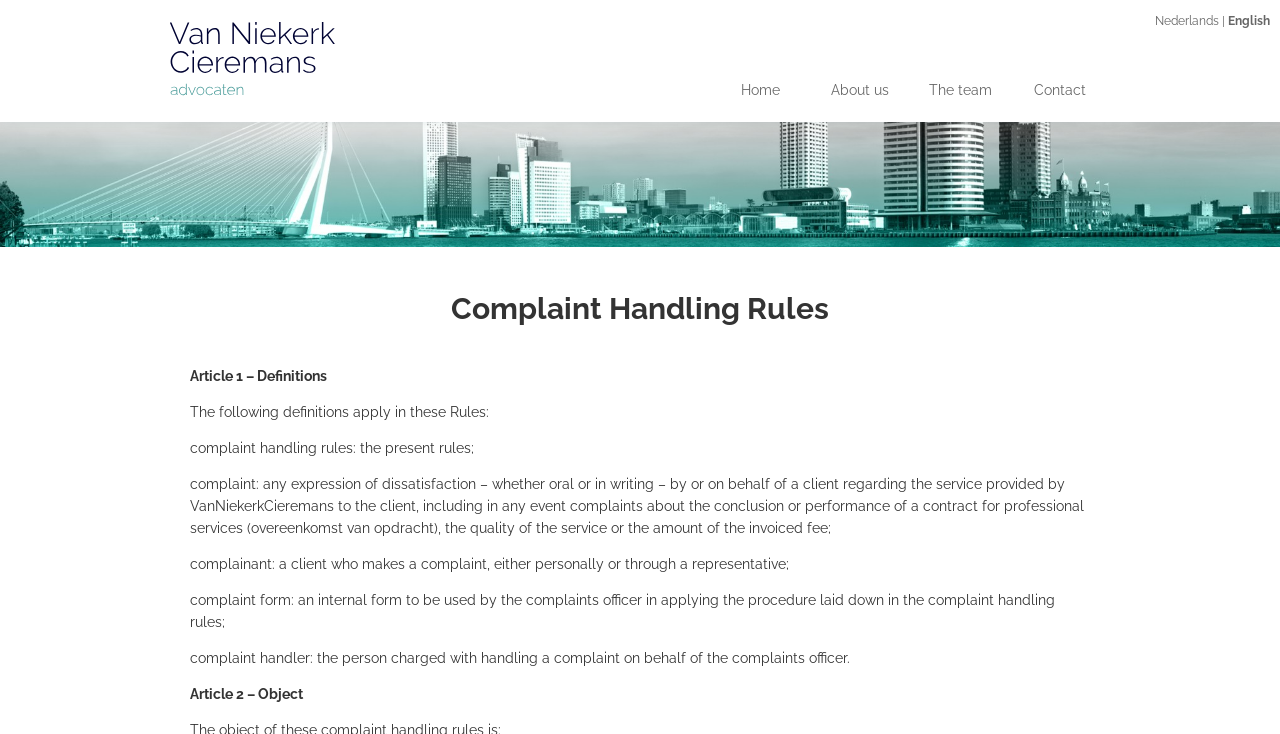What is a complaint according to the rules?
Please ensure your answer to the question is detailed and covers all necessary aspects.

According to Article 1 - Definitions, a complaint is defined as 'any expression of dissatisfaction – whether oral or in writing – by or on behalf of a client regarding the service provided by VanNiekerkCieremans to the client, including in any event complaints about the conclusion or performance of a contract for professional services (overeenkomst van opdracht), the quality of the service or the amount of the invoiced fee;'